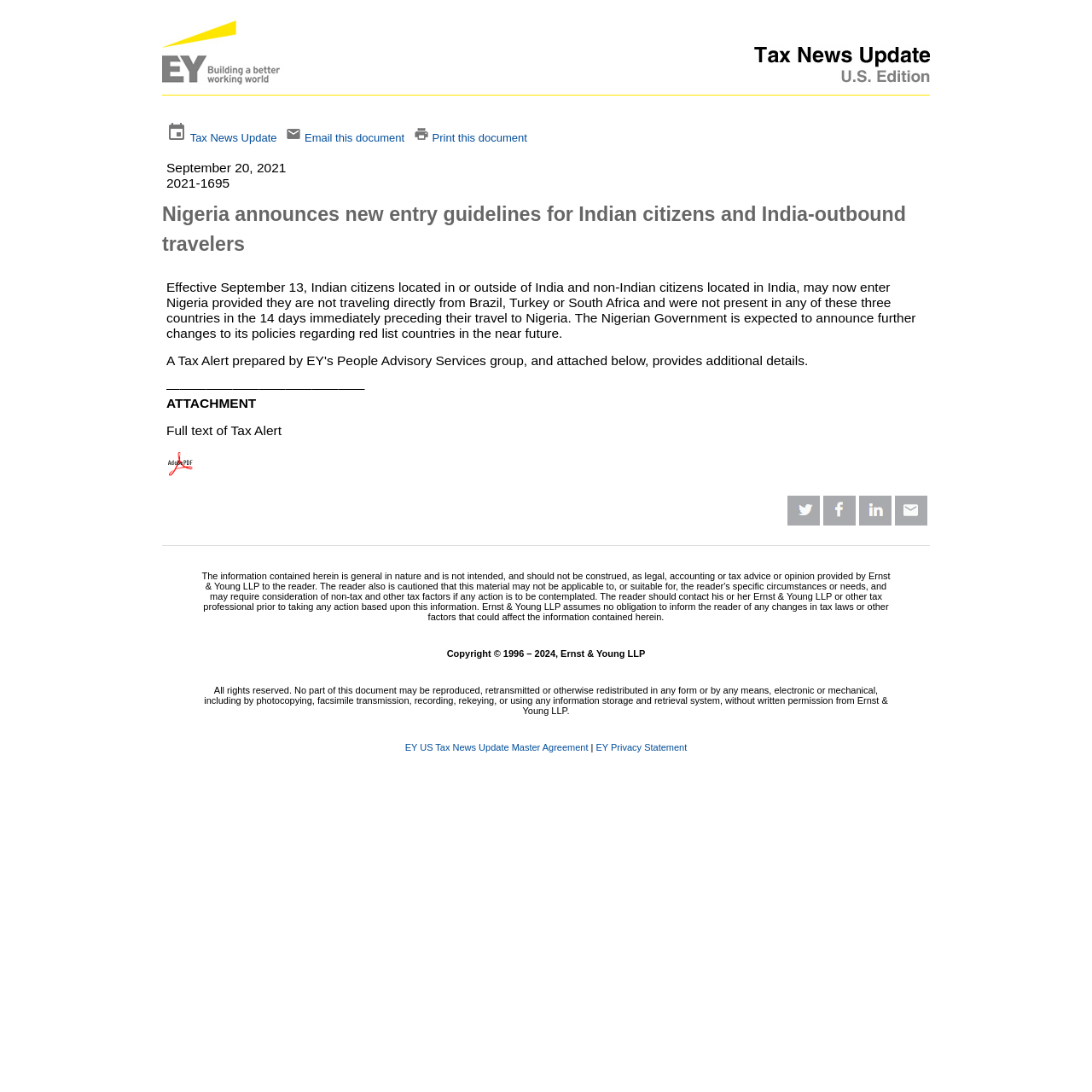Please find the bounding box coordinates of the element that must be clicked to perform the given instruction: "Email this document". The coordinates should be four float numbers from 0 to 1, i.e., [left, top, right, bottom].

[0.279, 0.12, 0.37, 0.132]